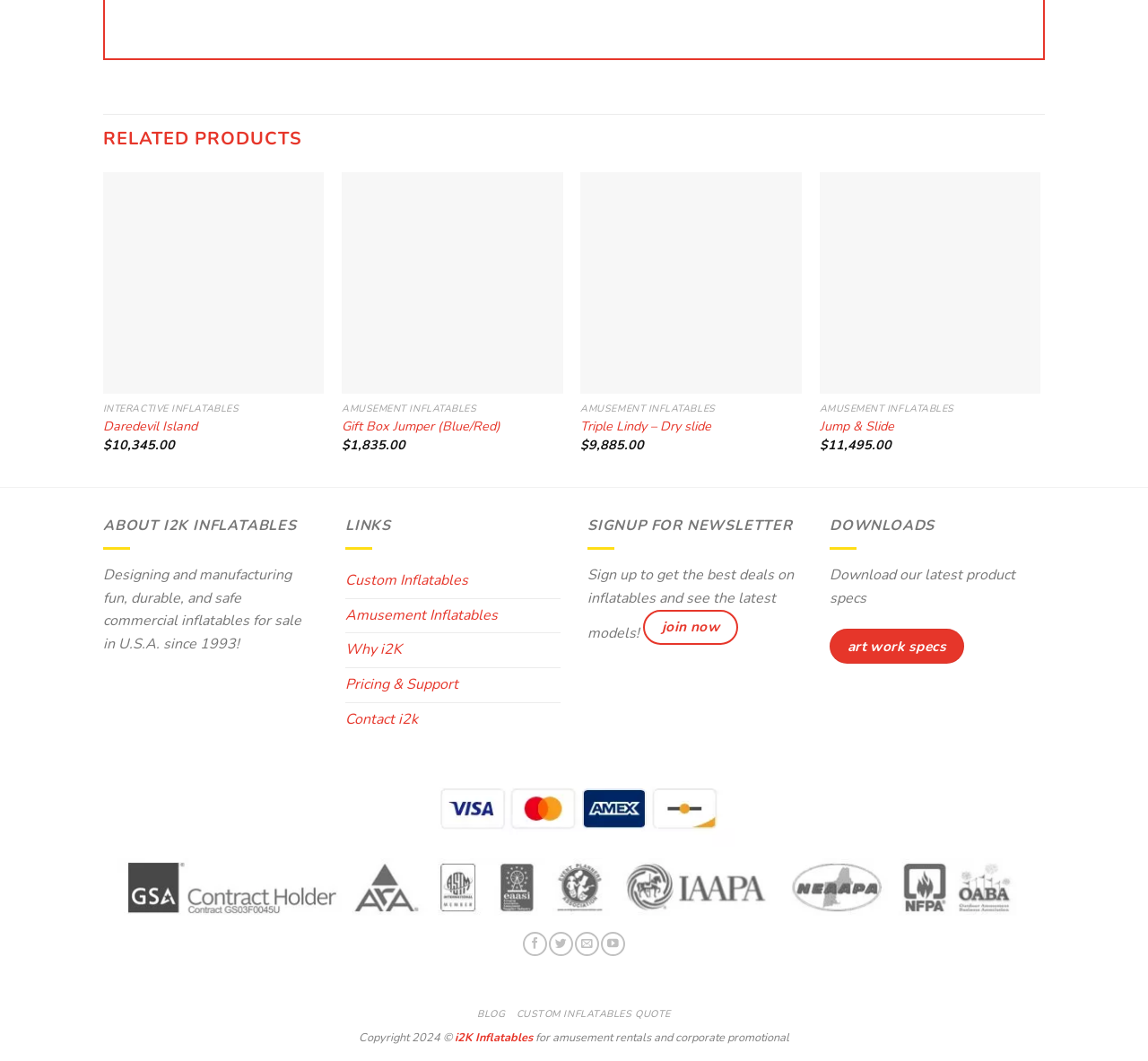Bounding box coordinates are to be given in the format (top-left x, top-left y, bottom-right x, bottom-right y). All values must be floating point numbers between 0 and 1. Provide the bounding box coordinate for the UI element described as: Art Work Specs

[0.723, 0.593, 0.84, 0.626]